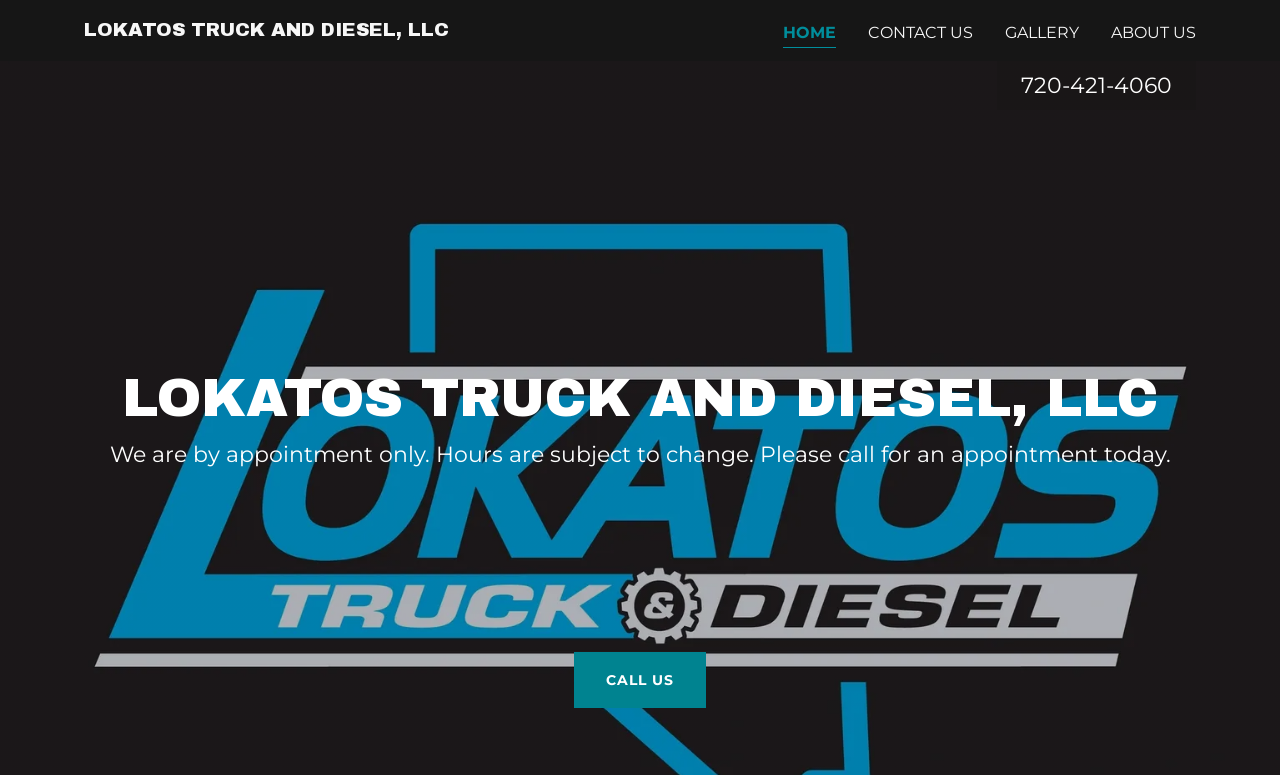Please answer the following question using a single word or phrase: 
How many navigation links are there?

4